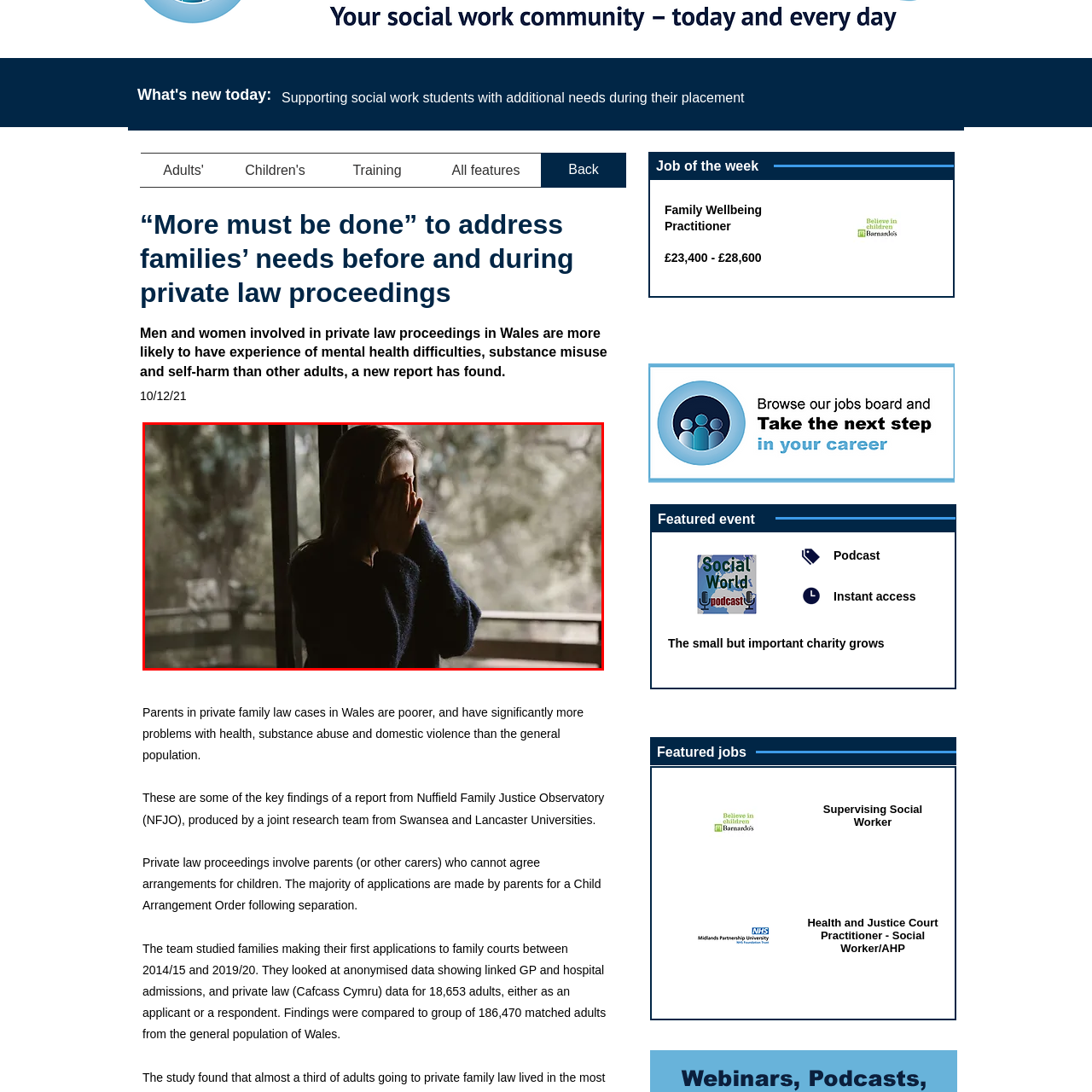Create an extensive caption describing the content of the image outlined in red.

The image portrays a woman standing with her back partially towards the viewer, her hands covering her face in a gesture of distress or contemplation. She is dressed in a dark, cozy sweater that contrasts with the softly blurred, natural background visible through the glass doors beside her. The muted light filtering in enhances the emotional tone of the scene, suggesting a moment of vulnerability or reflection. This imagery resonates with themes of emotional challenges and the complexities faced by individuals, mirroring the context provided by recent discussions on mental health and familial issues highlighted in the accompanying report.